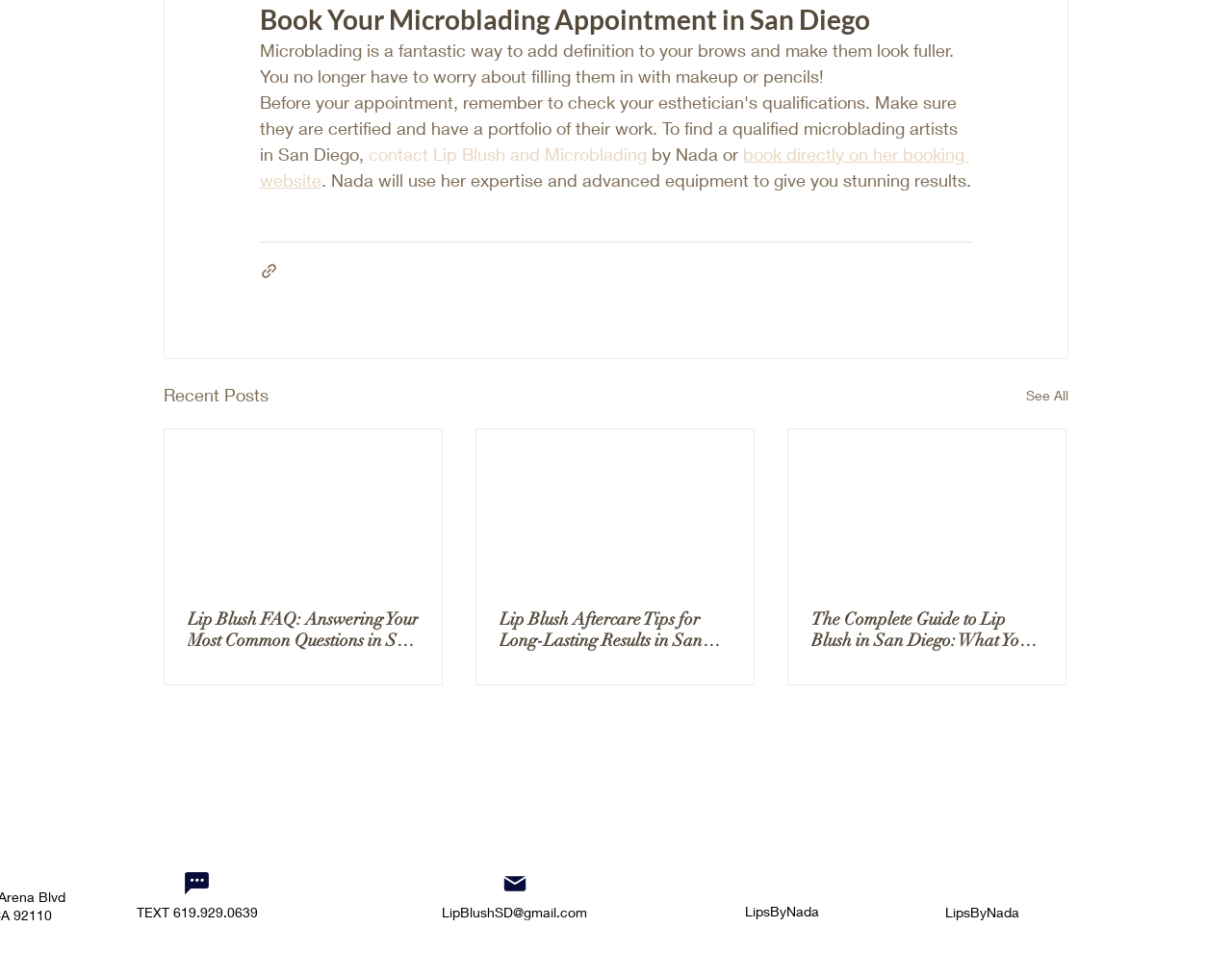What is the topic of the webpage?
Carefully analyze the image and provide a thorough answer to the question.

Based on the heading 'Book Your Microblading Appointment in San Diego' and the content of the webpage, it is clear that the topic of the webpage is related to microblading and lip blush services in San Diego.